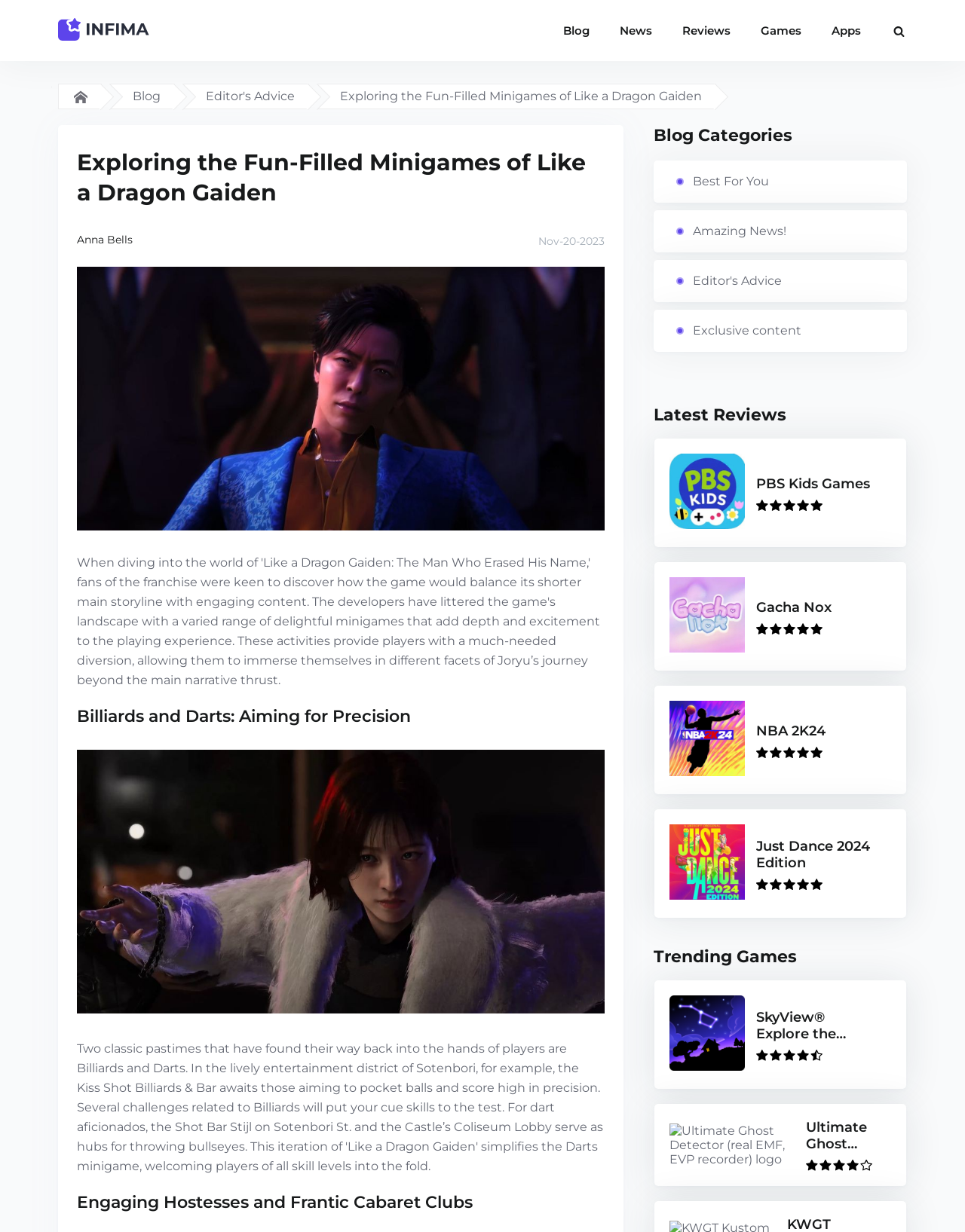Determine the bounding box coordinates of the element's region needed to click to follow the instruction: "View the 'Best For You' category". Provide these coordinates as four float numbers between 0 and 1, formatted as [left, top, right, bottom].

[0.677, 0.13, 0.94, 0.165]